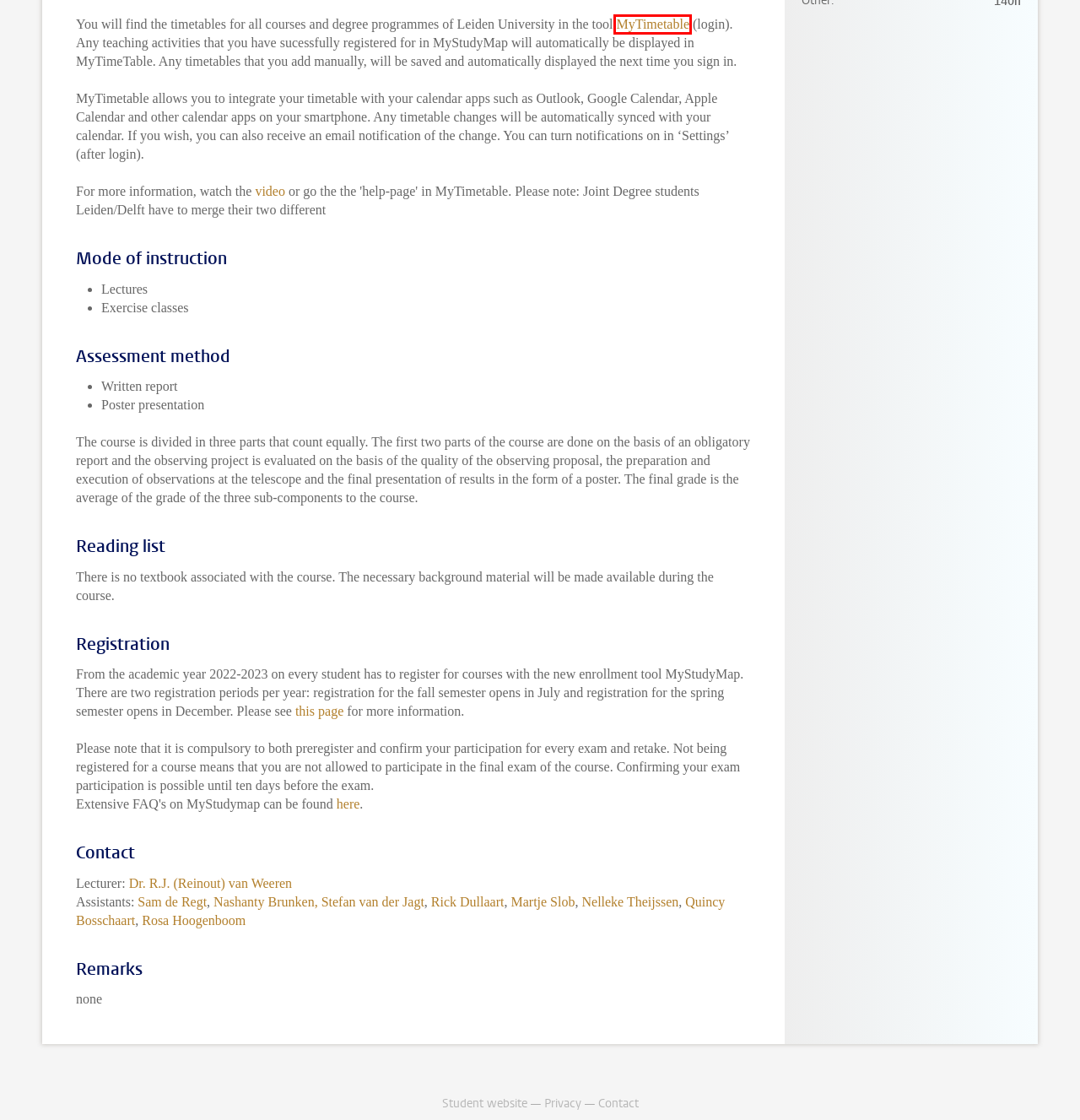You are looking at a webpage screenshot with a red bounding box around an element. Pick the description that best matches the new webpage after interacting with the element in the red bounding box. The possible descriptions are:
A. Contact & Links | Rick Dullaart’s STRW site
B. Rosa Hoogenboom, van der's home page
C. MyTimetable - Timetable view | Leiden University
D. Sam de Regt - Universiteit Leiden
E. Martje Slob's home page
F. Your student registration - Leiden University
G. Privacy Notice - Leiden University
H. Student website - Leiden University

C